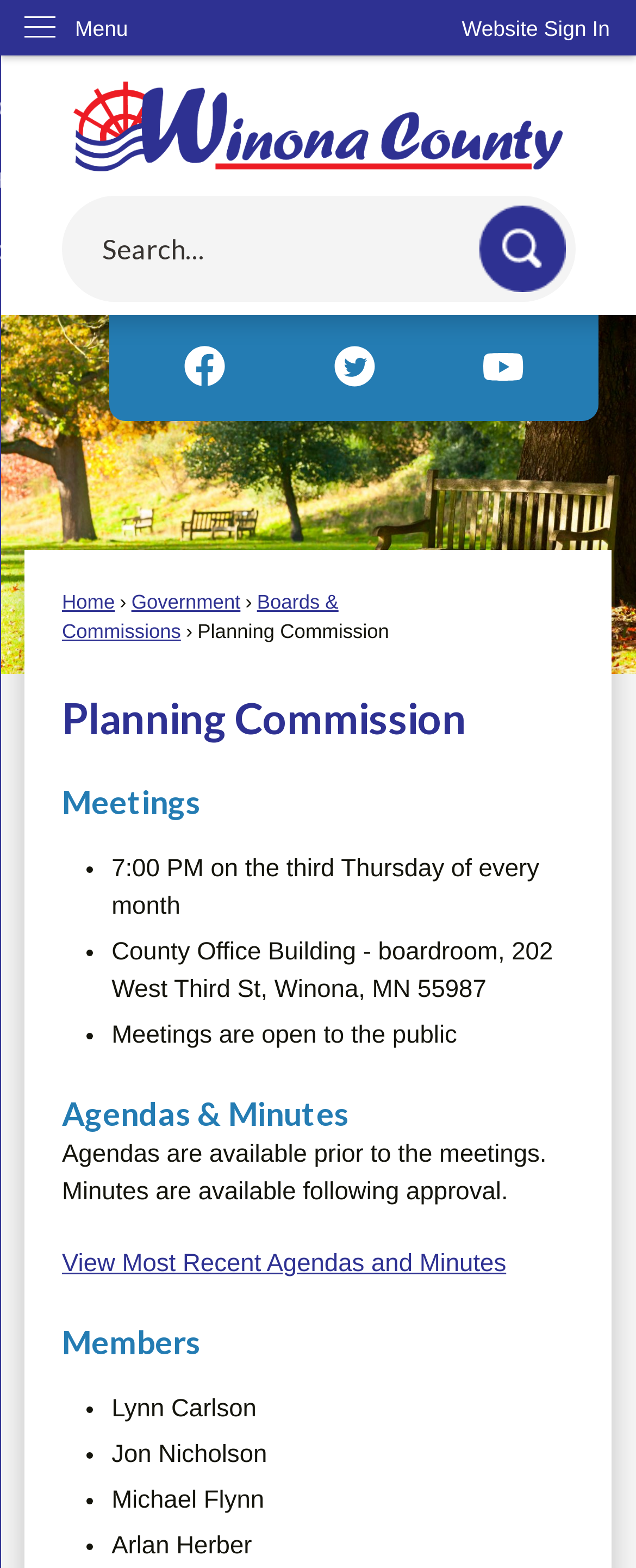Given the webpage screenshot and the description, determine the bounding box coordinates (top-left x, top-left y, bottom-right x, bottom-right y) that define the location of the UI element matching this description: Skip to Main Content

[0.0, 0.0, 0.044, 0.018]